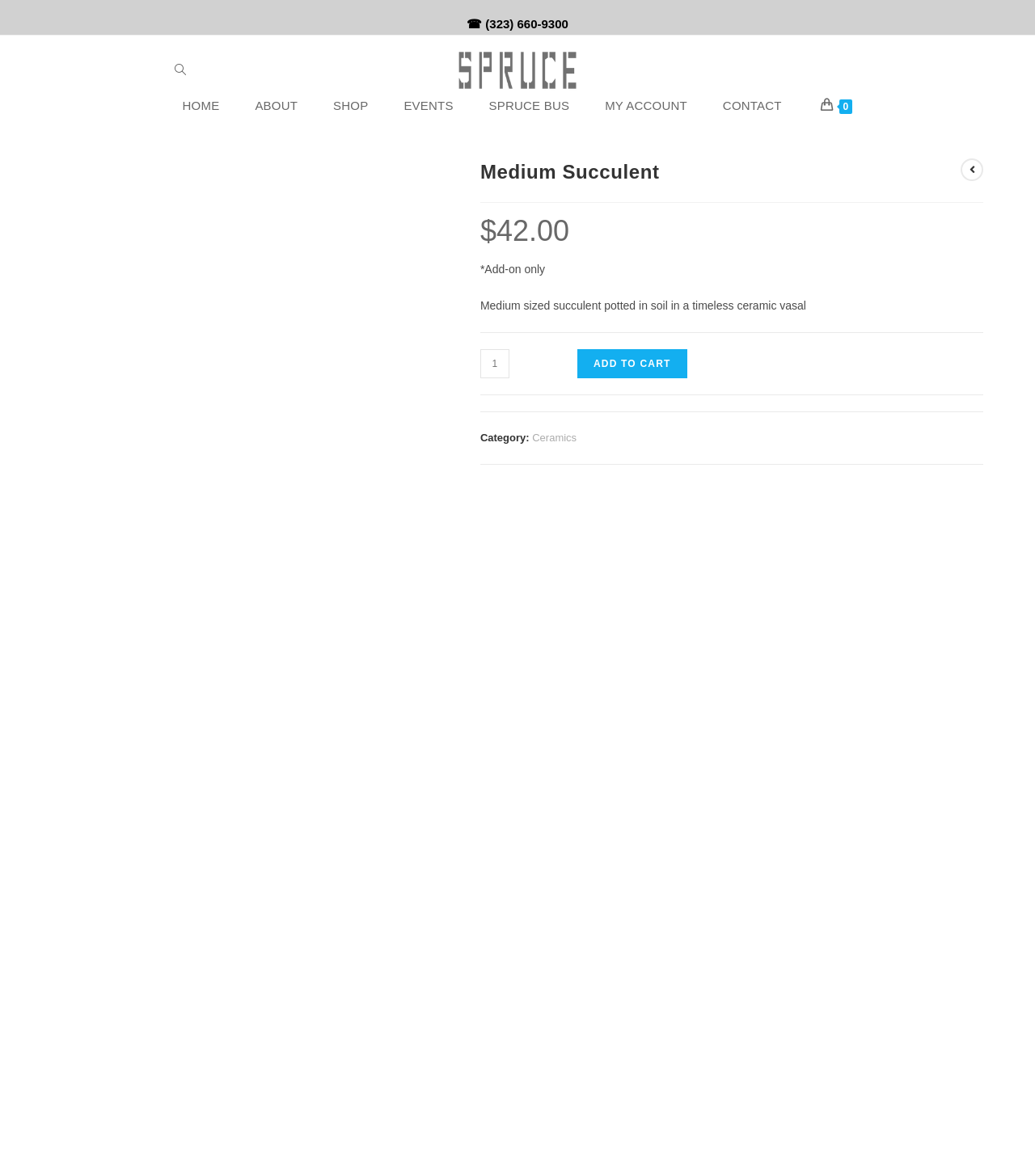Please answer the following question using a single word or phrase: 
What is the category of the Medium Succulent?

Ceramics